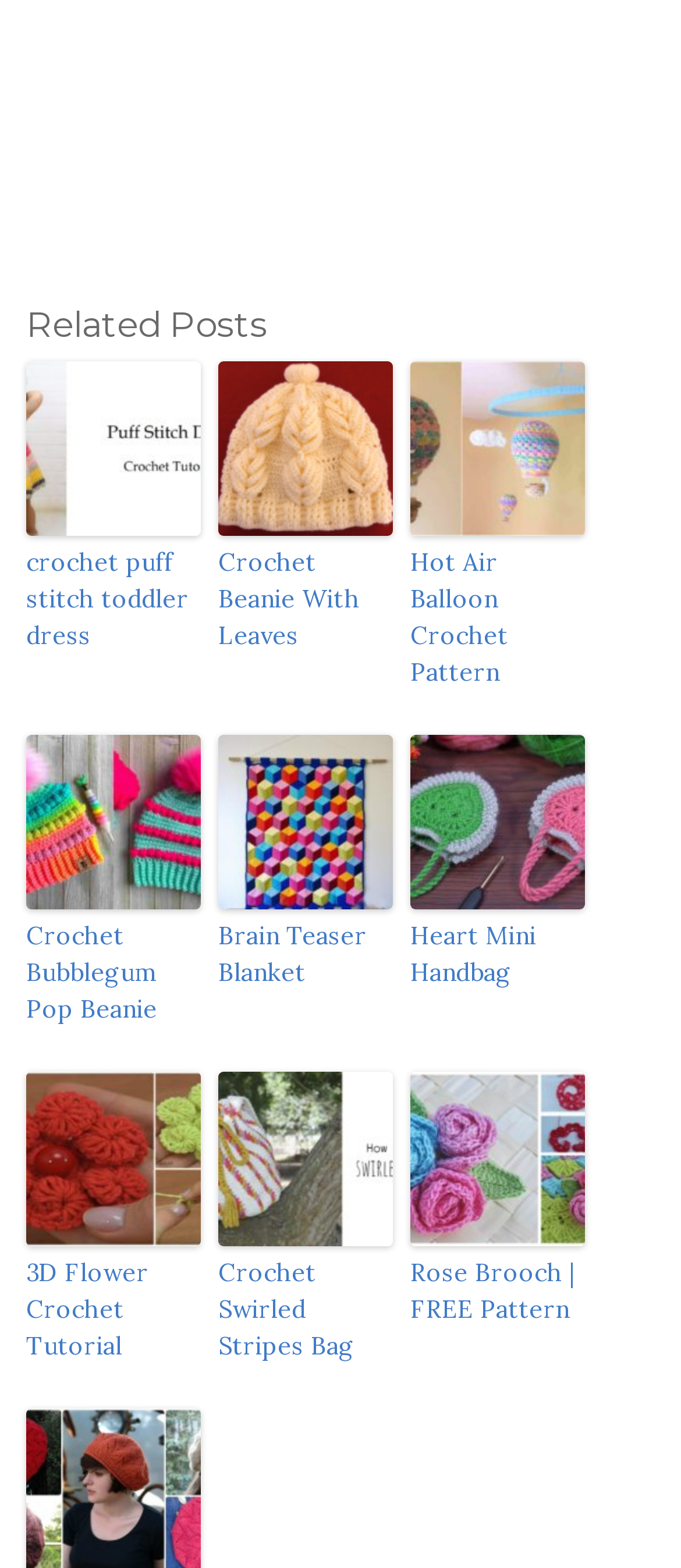Find and indicate the bounding box coordinates of the region you should select to follow the given instruction: "explore the 'Brain Teaser Blanket' link".

[0.321, 0.469, 0.577, 0.58]